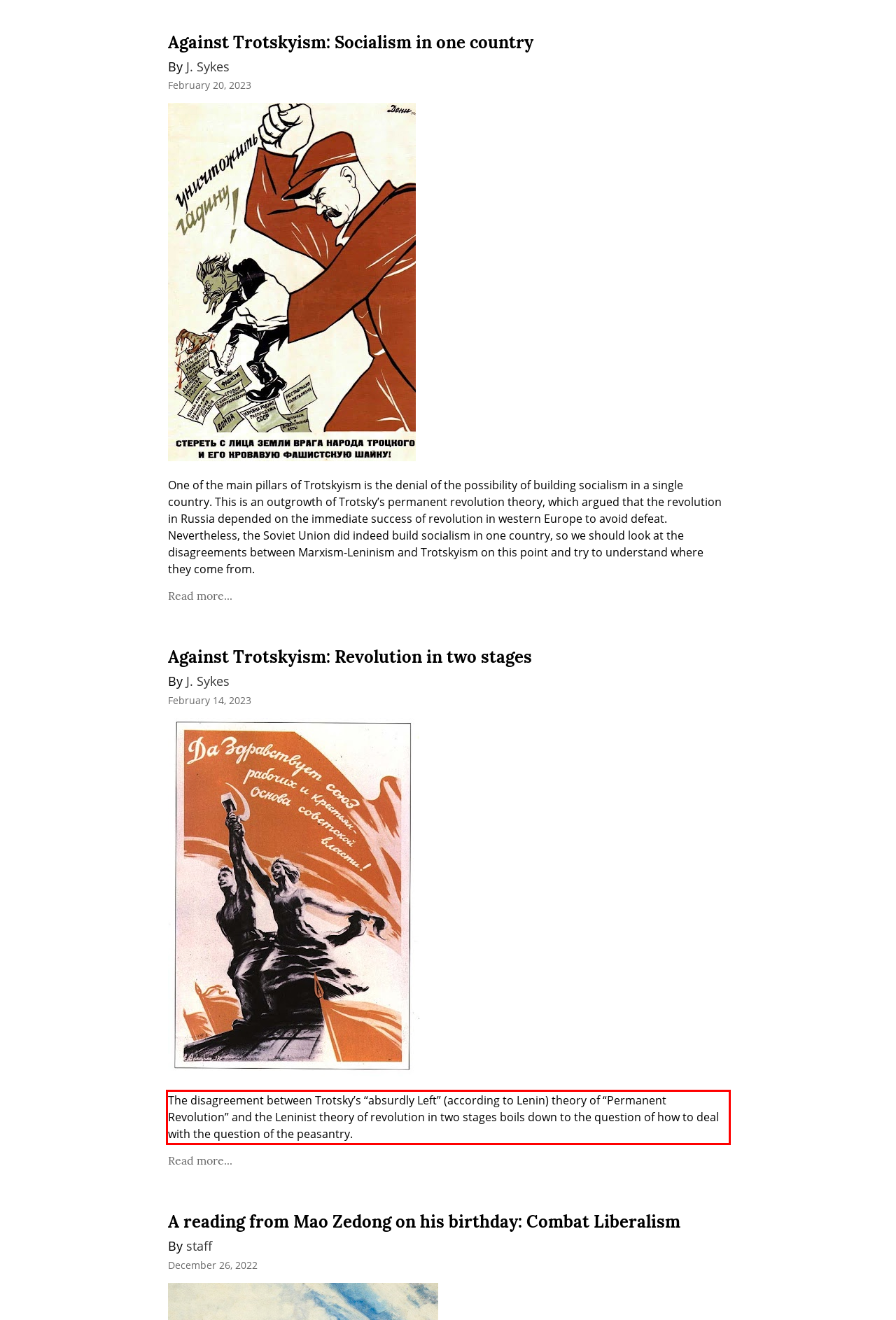Identify and extract the text within the red rectangle in the screenshot of the webpage.

The disagreement between Trotsky’s “absurdly Left” (according to Lenin) theory of “Permanent Revolution” and the Leninist theory of revolution in two stages boils down to the question of how to deal with the question of the peasantry.